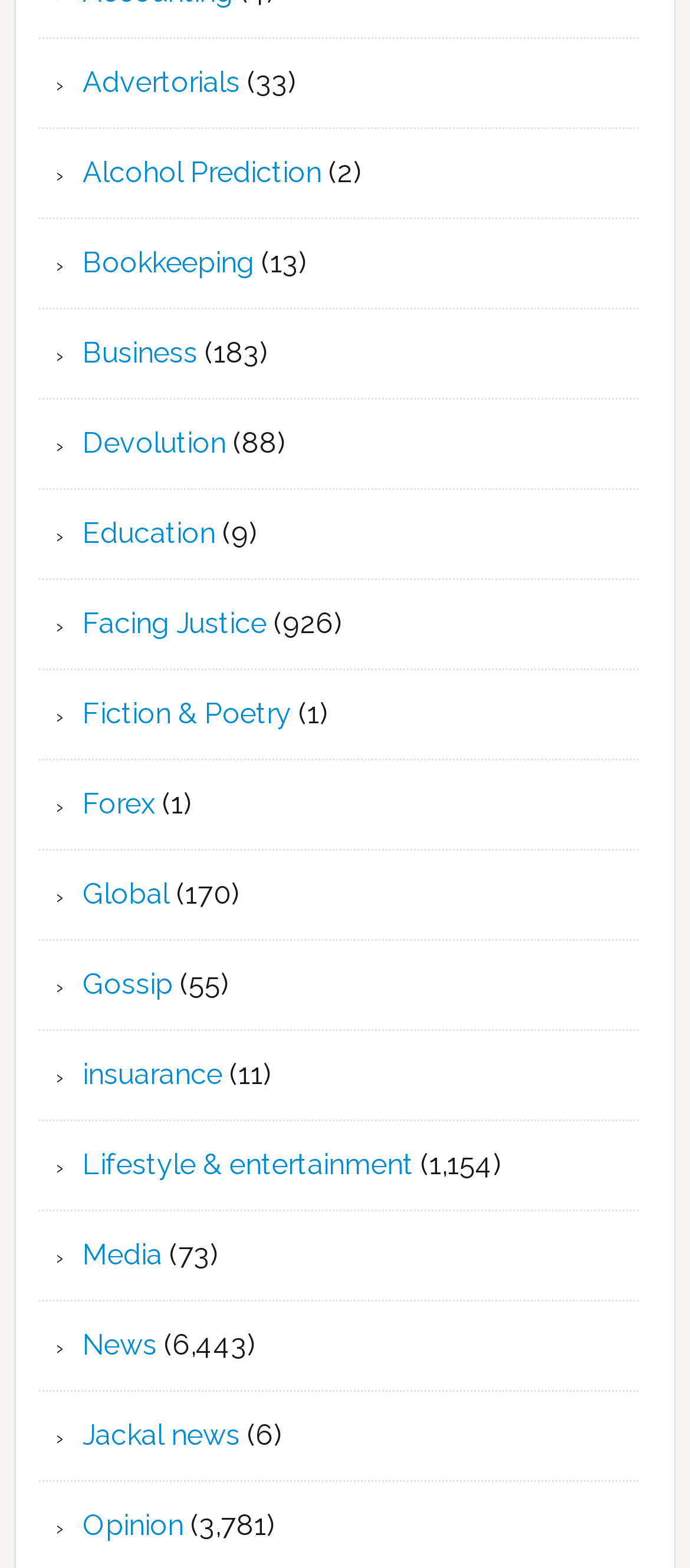Could you highlight the region that needs to be clicked to execute the instruction: "Explore the Lifestyle & entertainment section"?

[0.12, 0.732, 0.599, 0.753]